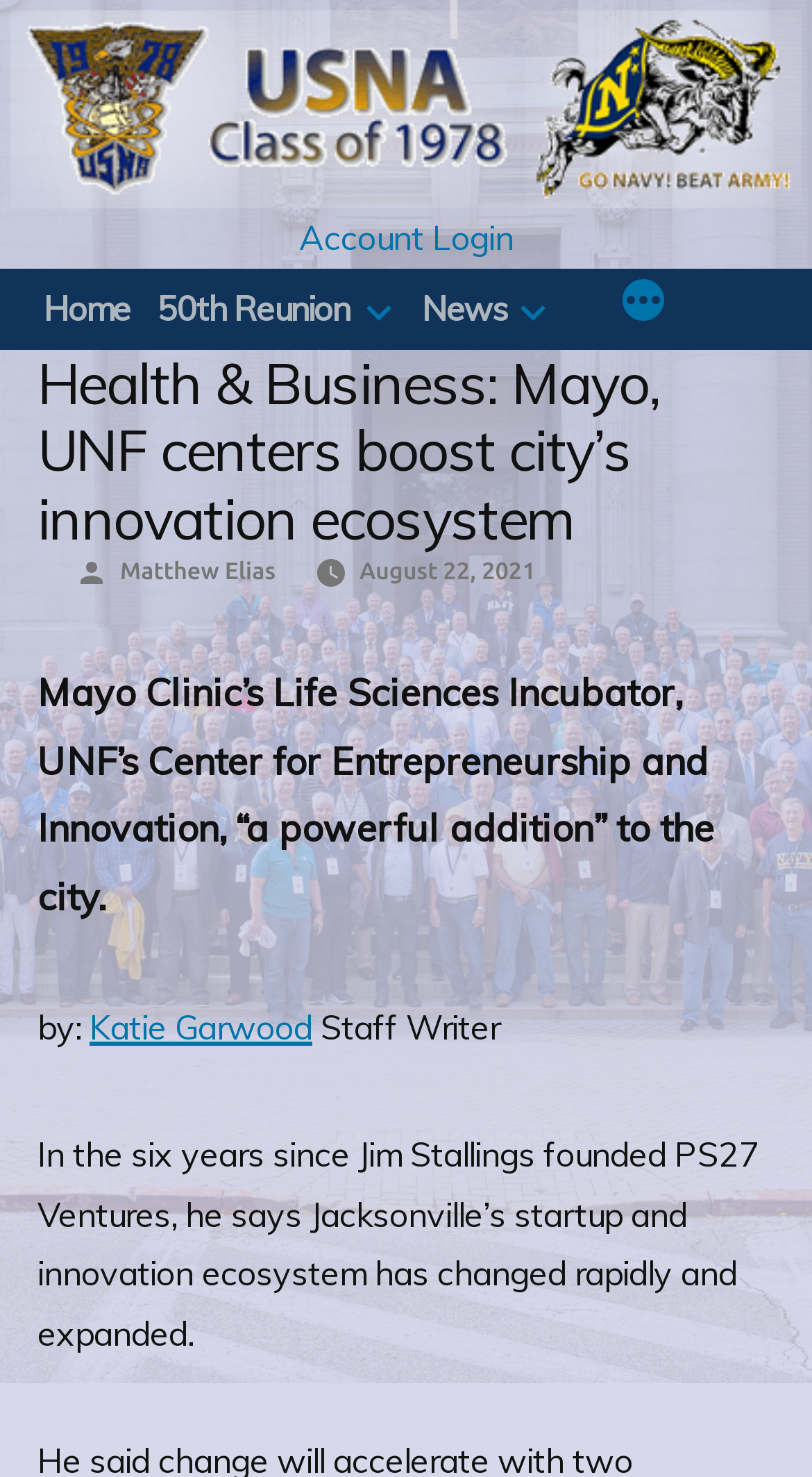What is the name of the center mentioned in the article?
Based on the image, provide your answer in one word or phrase.

Center for Entrepreneurship and Innovation